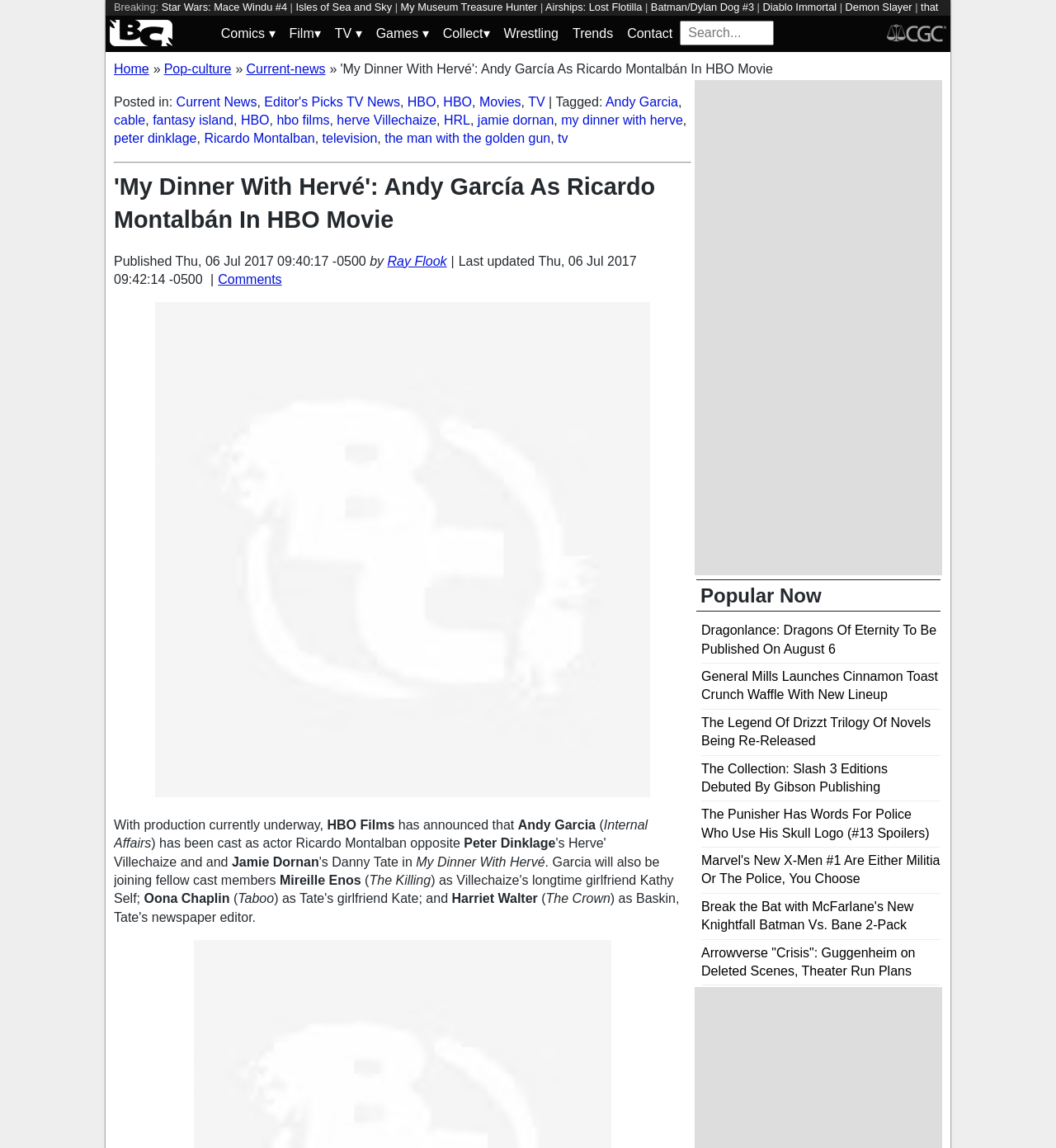Describe all the significant parts and information present on the webpage.

The webpage appears to be an article about a movie, specifically "My Dinner With Hervé", which stars Andy García as Ricardo Montalbán. The article is from HBO Films and features a heading with the title of the movie and the casting announcement.

At the top of the page, there is a row of links to various categories, including Comics, Film, TV, Games, and Collect, each with a dropdown menu. Below this, there is a search bar and a link to the website's home page.

The main content of the article is divided into sections, with a heading that announces the casting news. Below this, there are several paragraphs of text that provide more information about the movie and its casting. The text is interspersed with links to related topics, such as the actors involved, the movie's genre, and other relevant news articles.

To the right of the main content, there is a sidebar with links to other news articles and categories, including Pop Culture, Current News, and Editor's Picks. There are also several images on the page, including a logo for Bleeding Cool News and Rumors and an image for CGC.

At the bottom of the page, there is a separator line, followed by a section with the article's publication date and time, as well as the author's name.